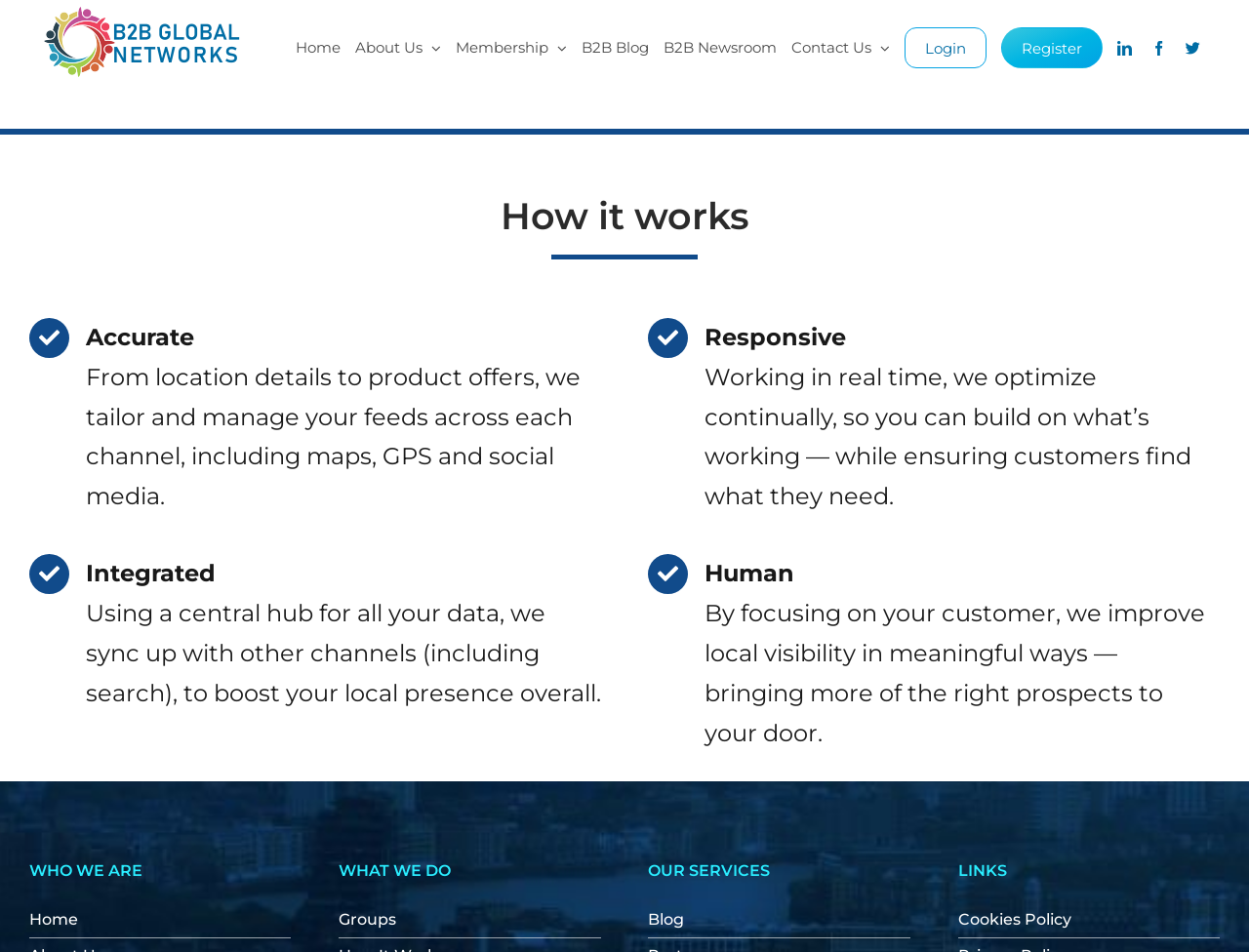Identify the bounding box coordinates for the element that needs to be clicked to fulfill this instruction: "Login to the system". Provide the coordinates in the format of four float numbers between 0 and 1: [left, top, right, bottom].

[0.724, 0.029, 0.79, 0.072]